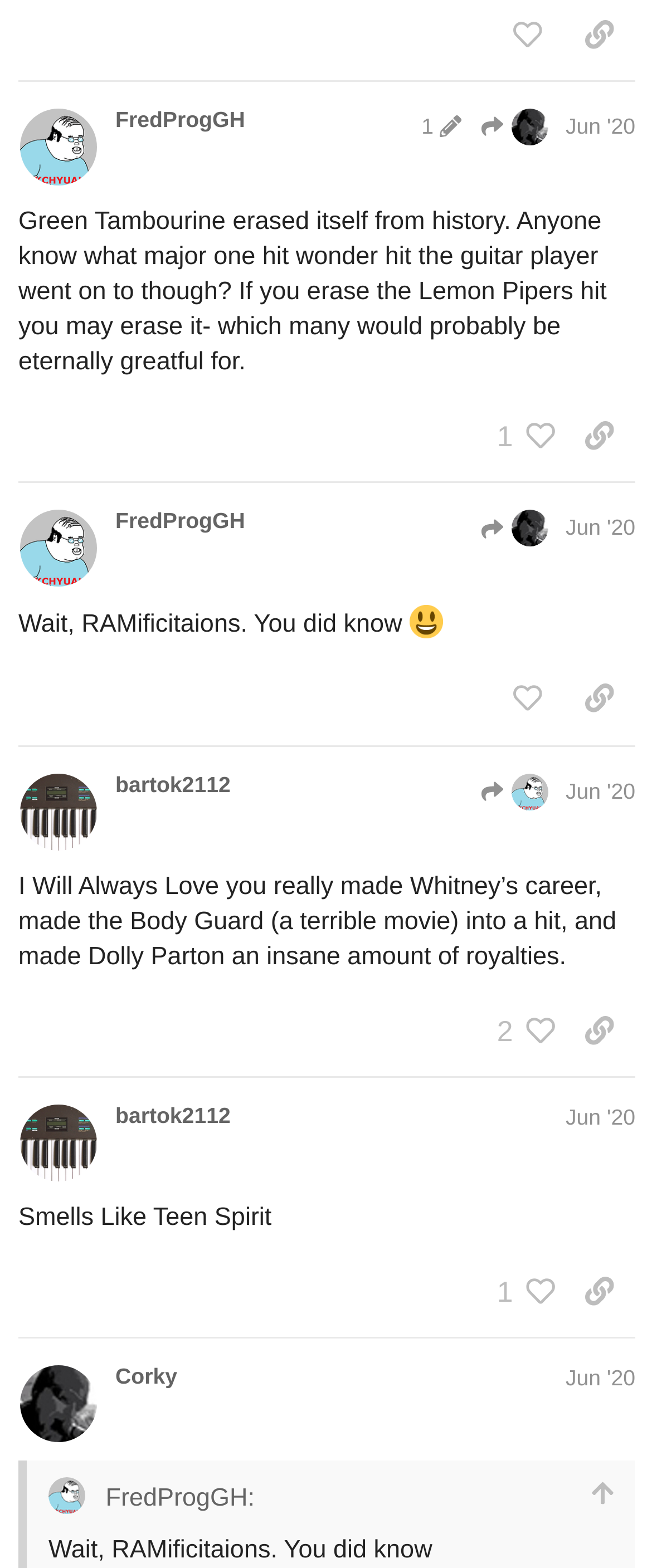Provide a short answer using a single word or phrase for the following question: 
How many posts are on this page?

10